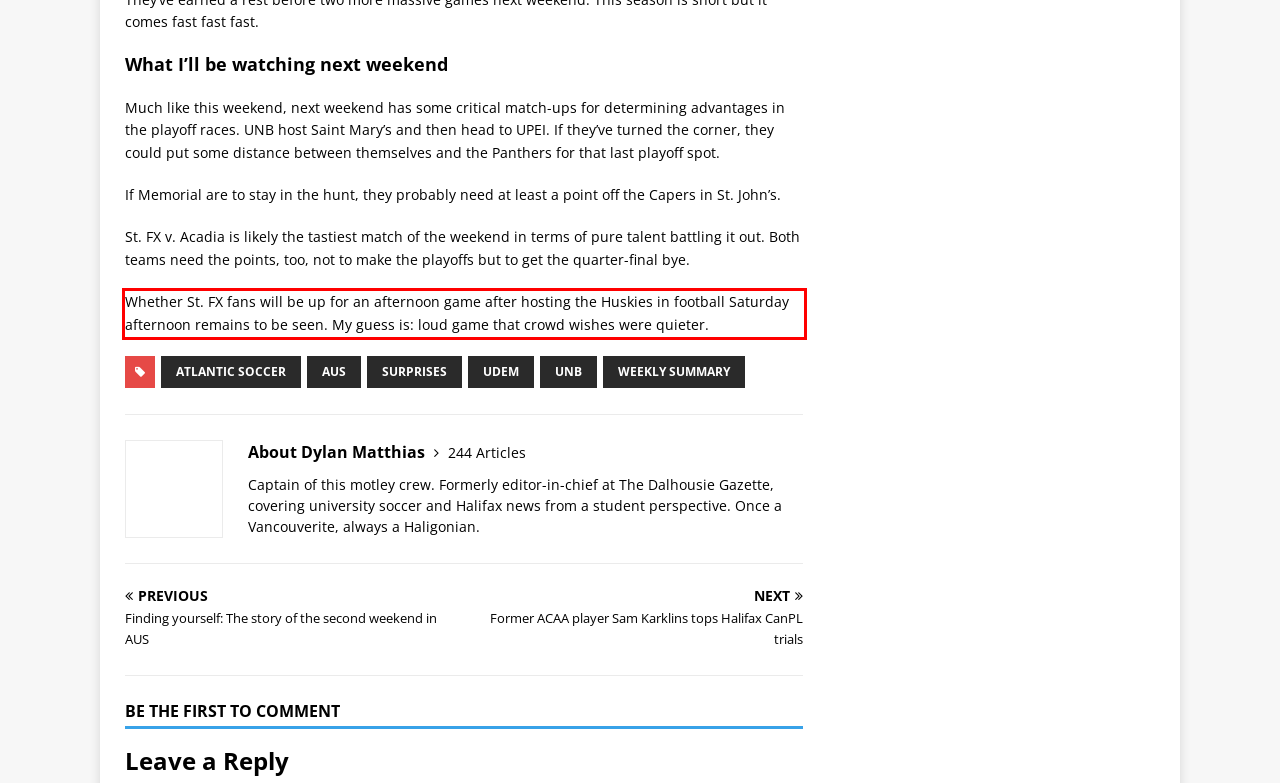Extract and provide the text found inside the red rectangle in the screenshot of the webpage.

Whether St. FX fans will be up for an afternoon game after hosting the Huskies in football Saturday afternoon remains to be seen. My guess is: loud game that crowd wishes were quieter.